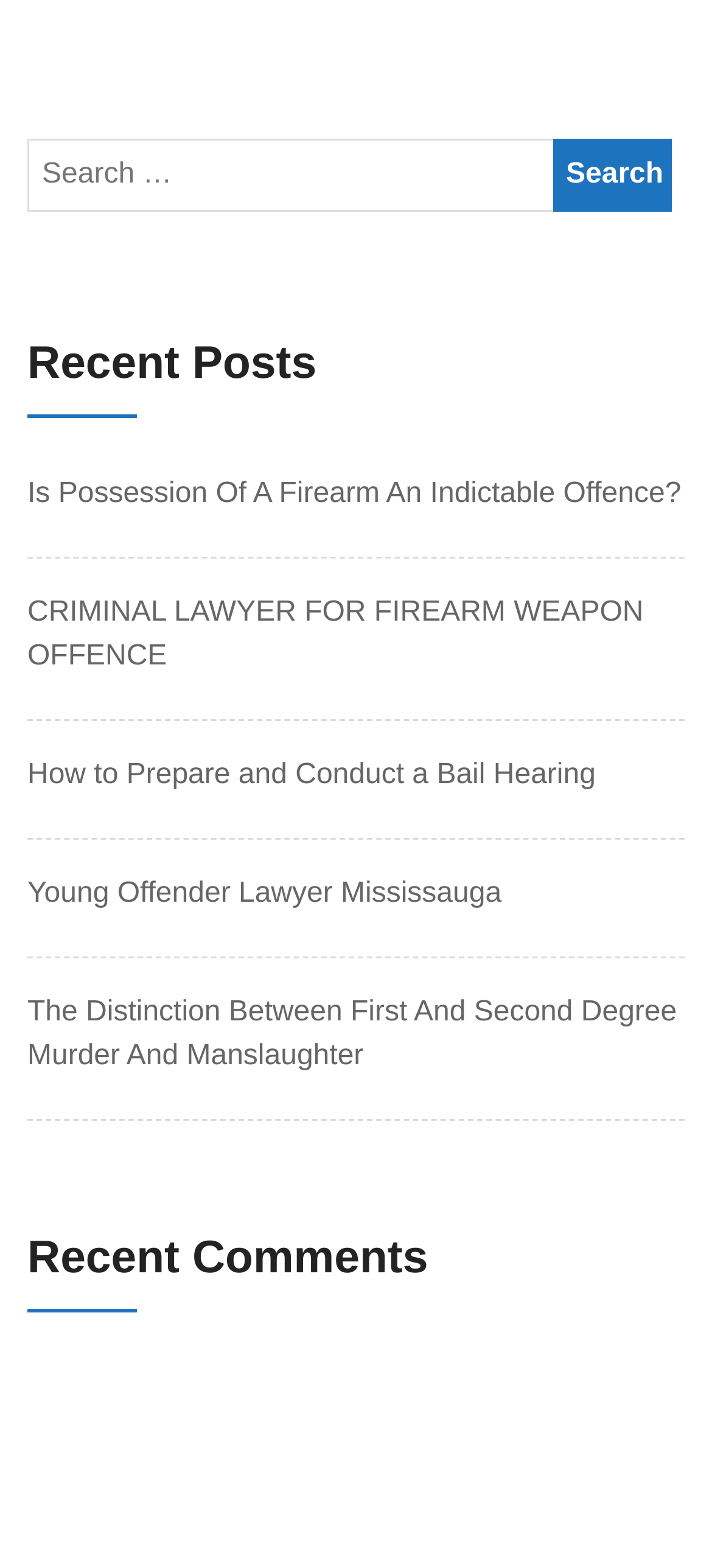Respond to the question with just a single word or phrase: 
What is the last link under 'Recent Posts'?

The Distinction Between First And Second Degree Murder And Manslaughter